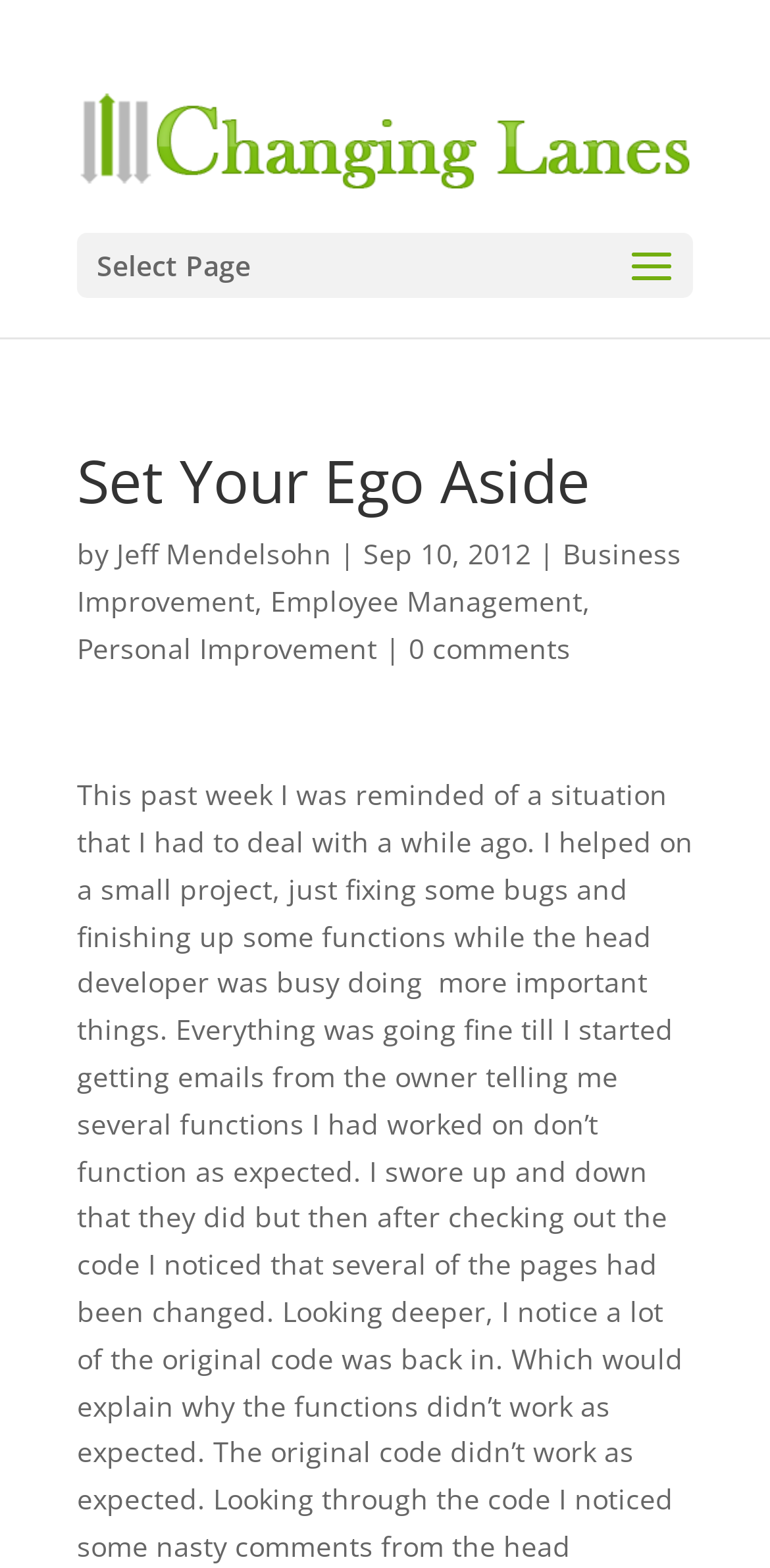When was the article published?
Based on the image, respond with a single word or phrase.

Sep 10, 2012